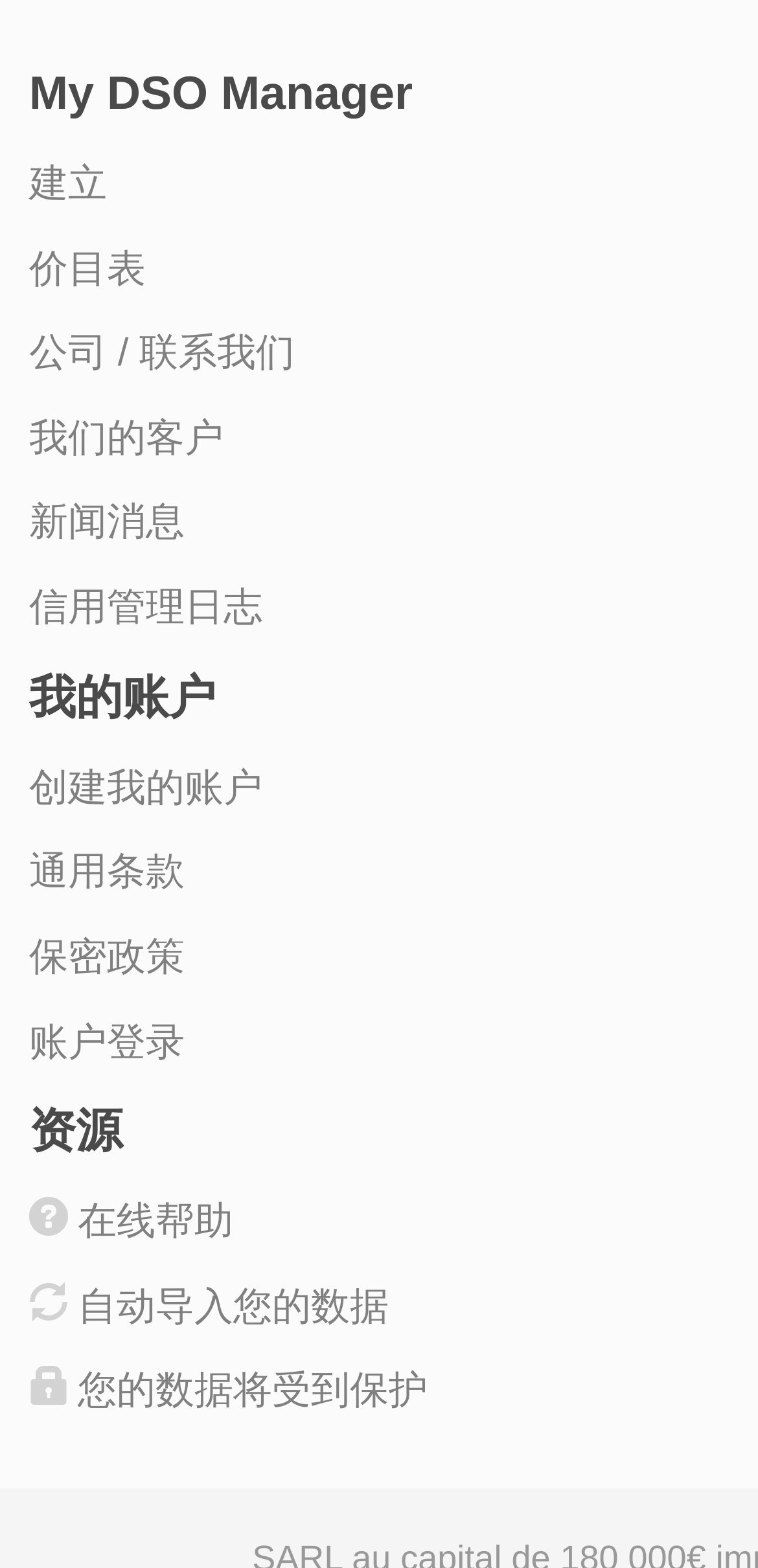What is the name of the manager? Please answer the question using a single word or phrase based on the image.

My DSO Manager